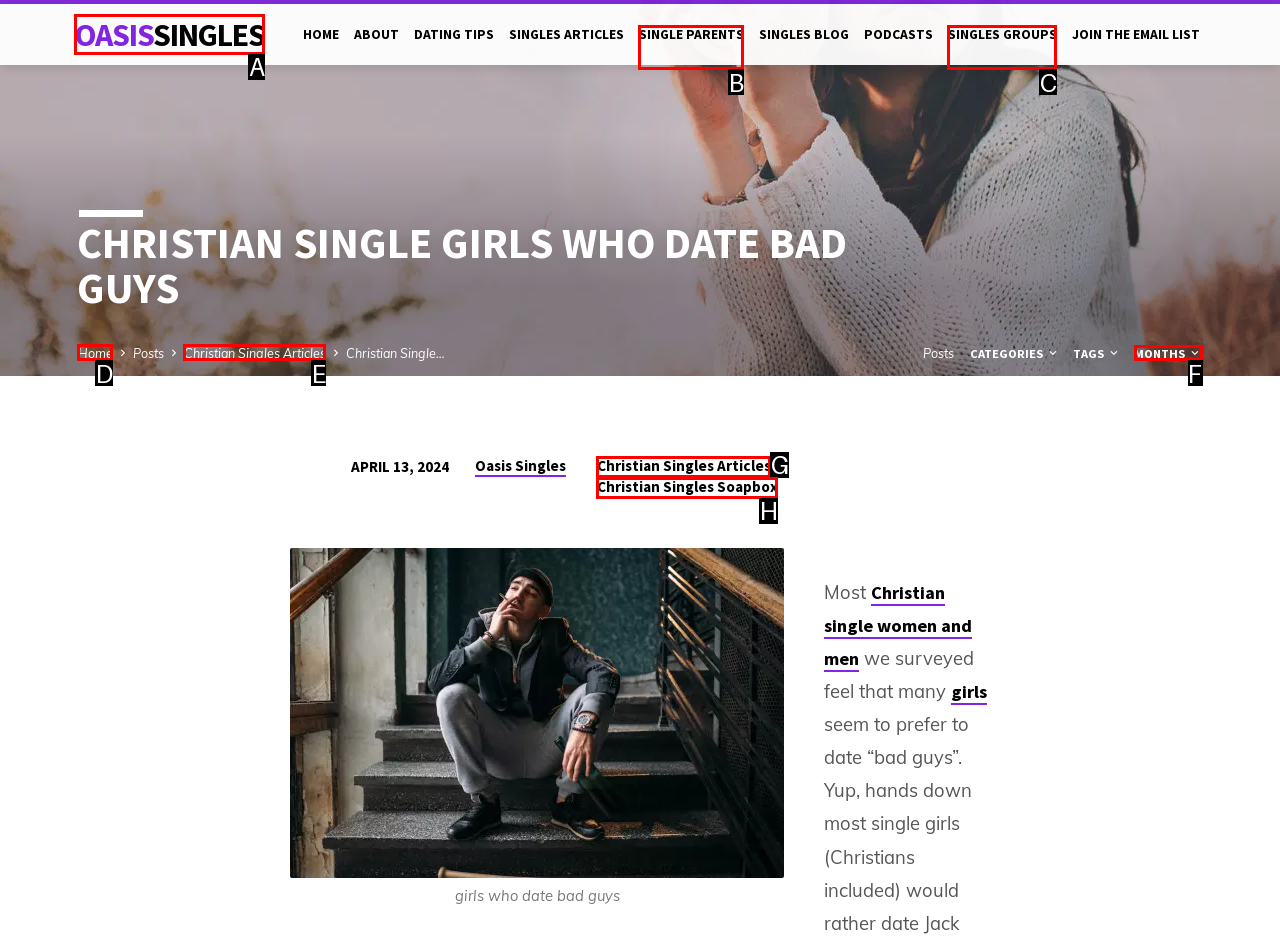Determine which HTML element matches the given description: Christian Singles Soapbox. Provide the corresponding option's letter directly.

H